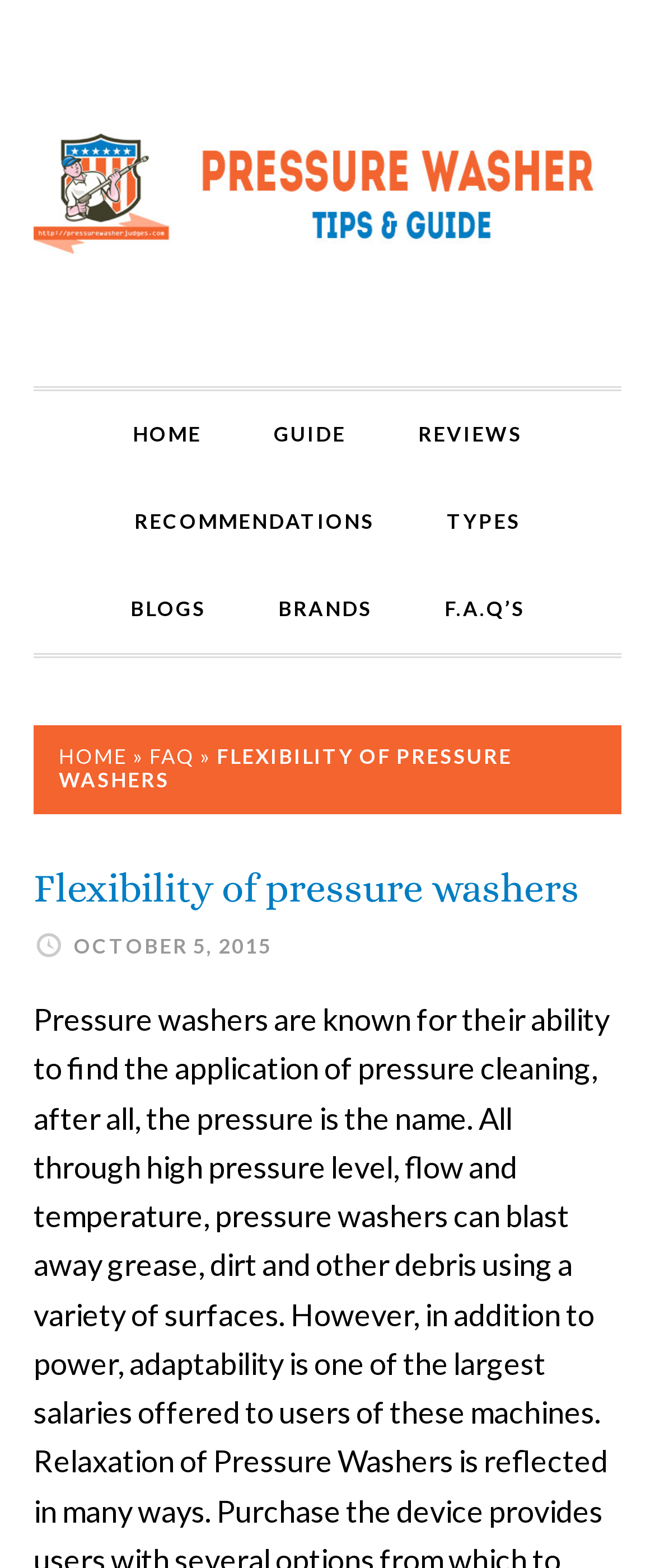For the element described, predict the bounding box coordinates as (top-left x, top-left y, bottom-right x, bottom-right y). All values should be between 0 and 1. Element description: Recommendations

[0.154, 0.305, 0.623, 0.361]